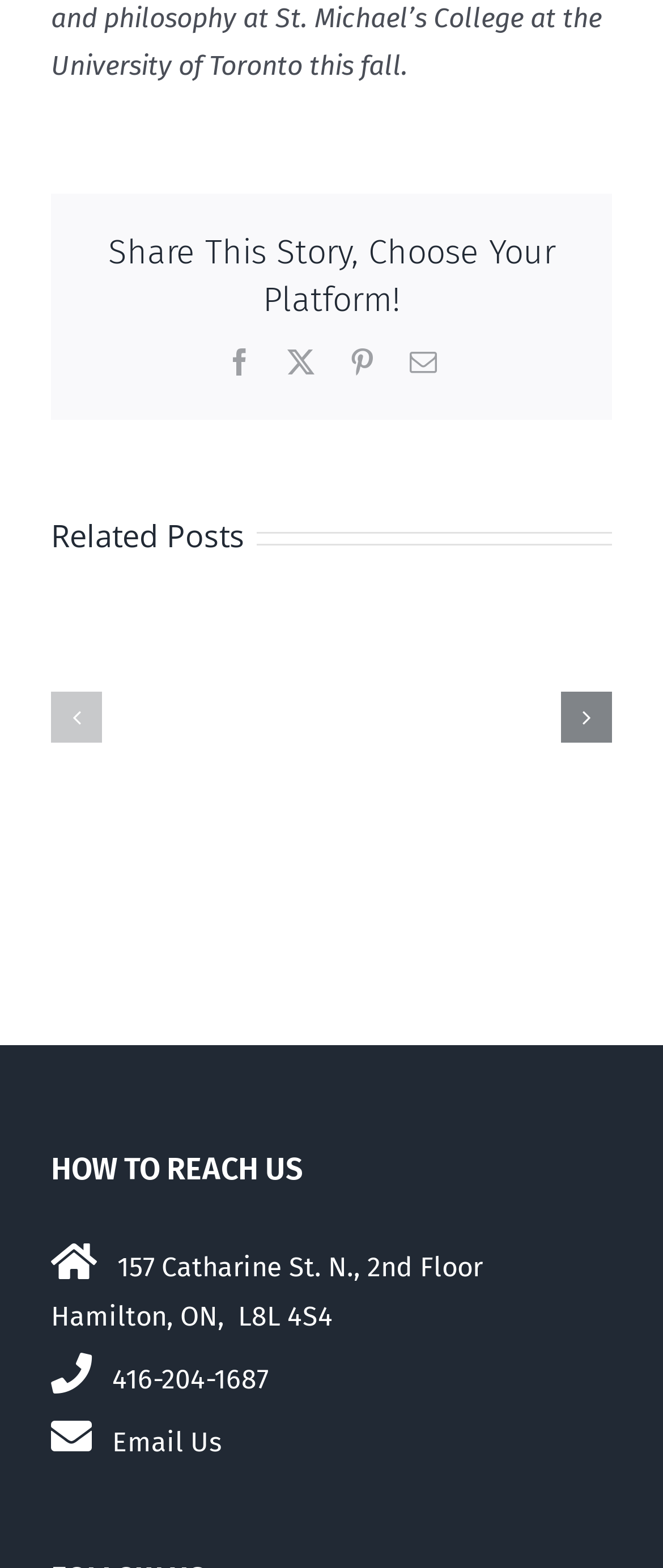Provide the bounding box coordinates of the HTML element this sentence describes: "X".

[0.433, 0.222, 0.474, 0.239]